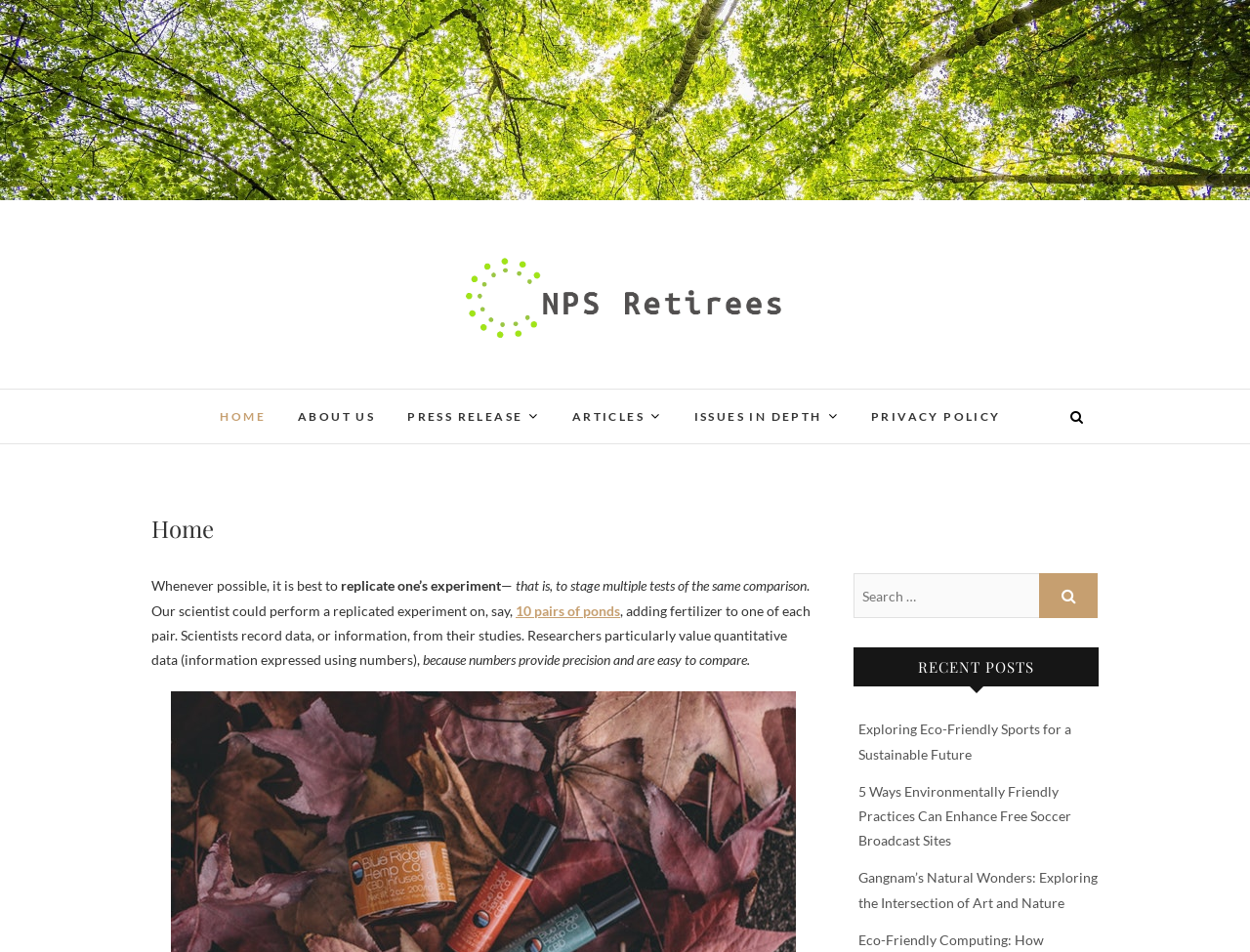How many links are in the main menu?
Answer with a single word or phrase by referring to the visual content.

7